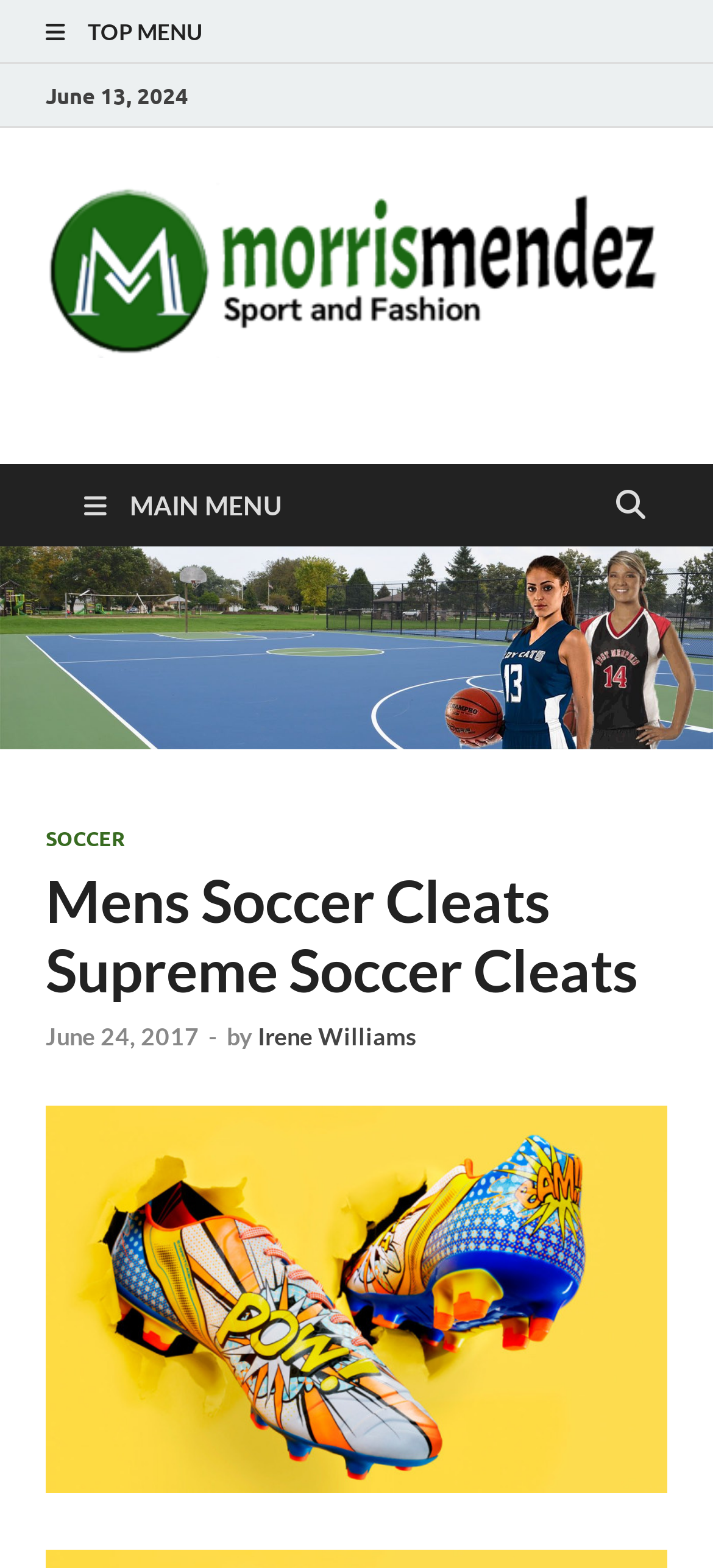Can you find the bounding box coordinates for the element that needs to be clicked to execute this instruction: "Go to the soccer page"? The coordinates should be given as four float numbers between 0 and 1, i.e., [left, top, right, bottom].

[0.064, 0.527, 0.174, 0.544]